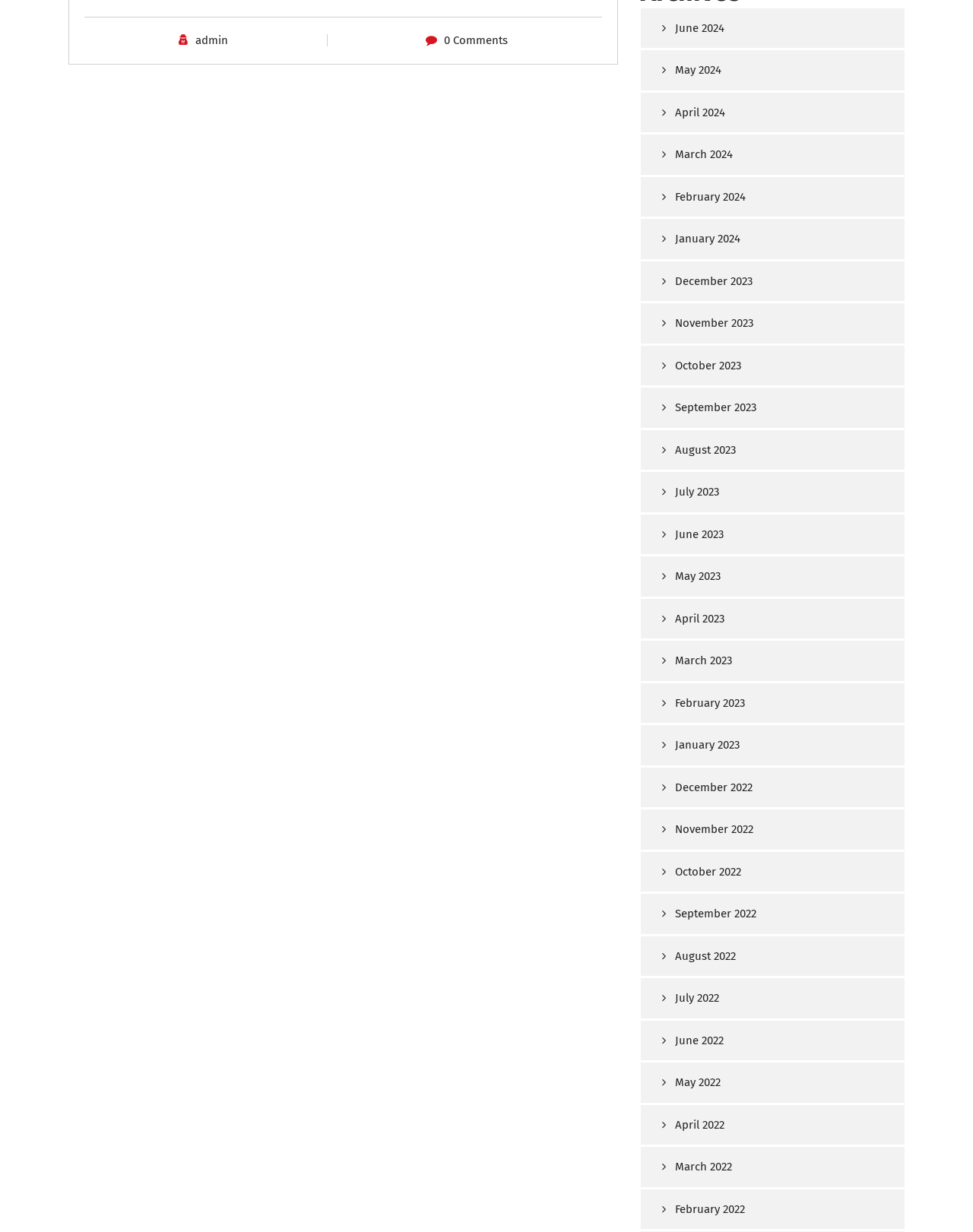Respond to the following query with just one word or a short phrase: 
What is the earliest month listed?

December 2022